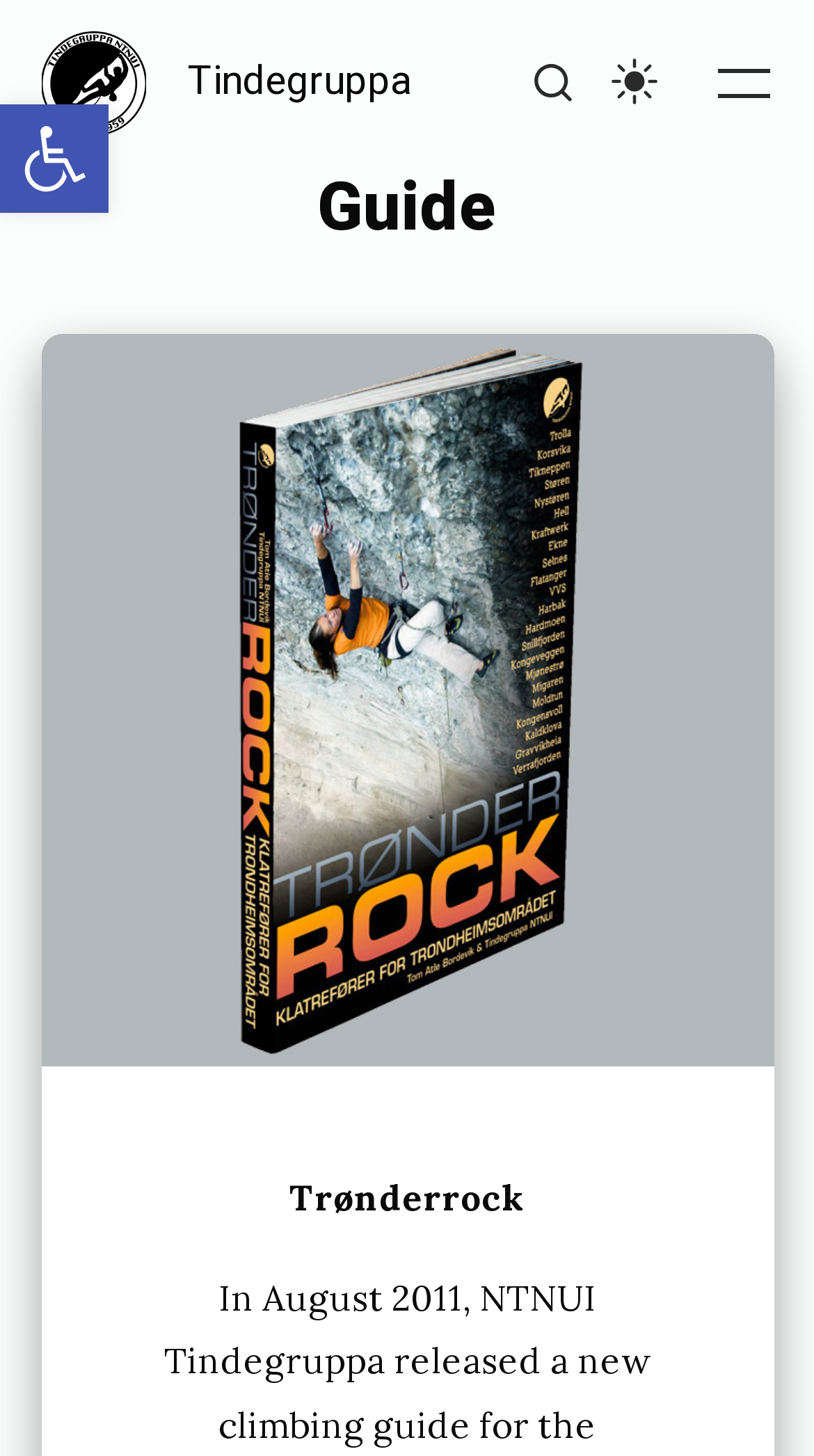What is the topic of the posted content?
Look at the image and provide a short answer using one word or a phrase.

Trønderrock